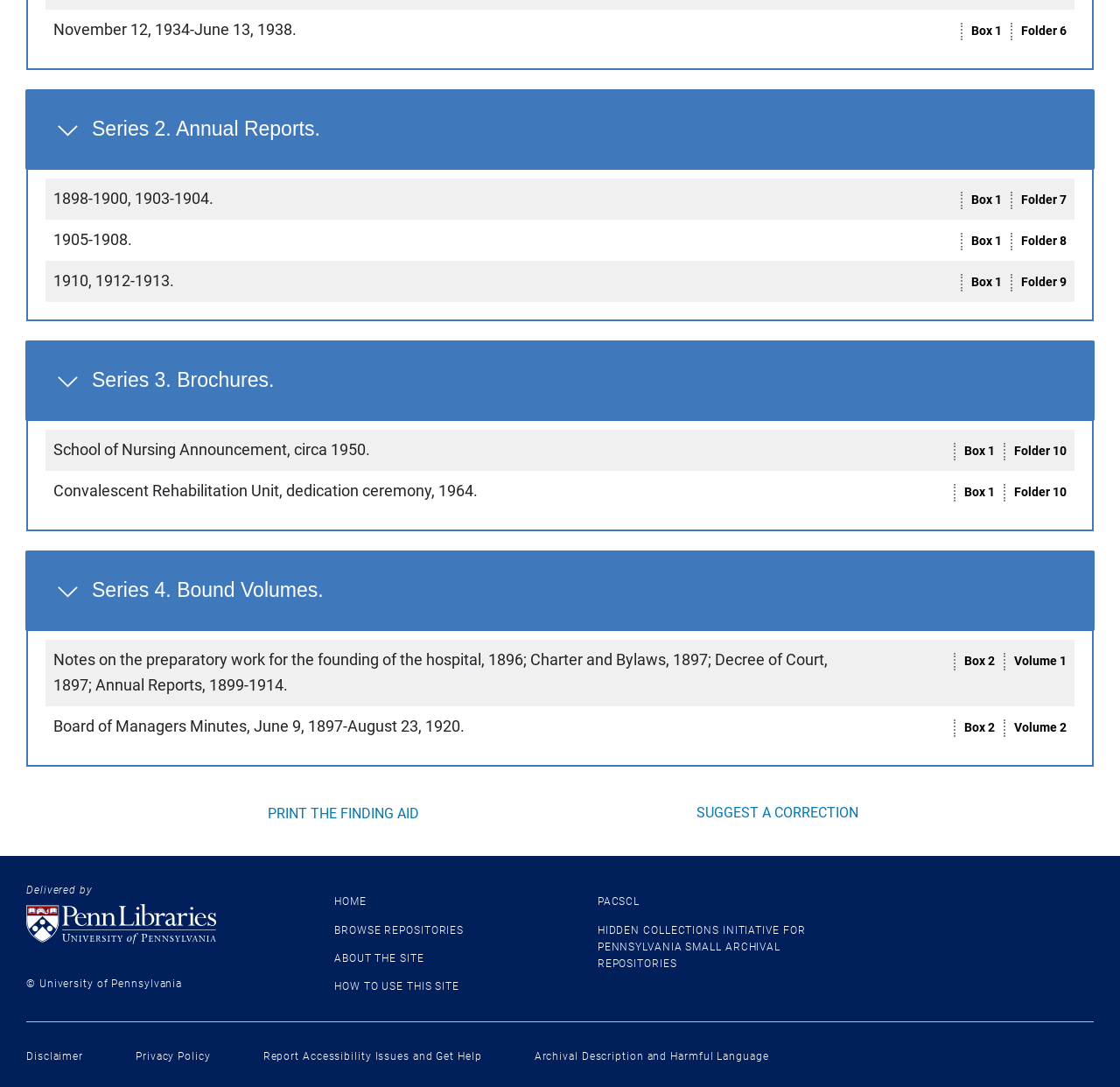Determine the bounding box coordinates of the clickable element necessary to fulfill the instruction: "Visit University of Pennsylvania Libraries homepage". Provide the coordinates as four float numbers within the 0 to 1 range, i.e., [left, top, right, bottom].

[0.023, 0.831, 0.252, 0.869]